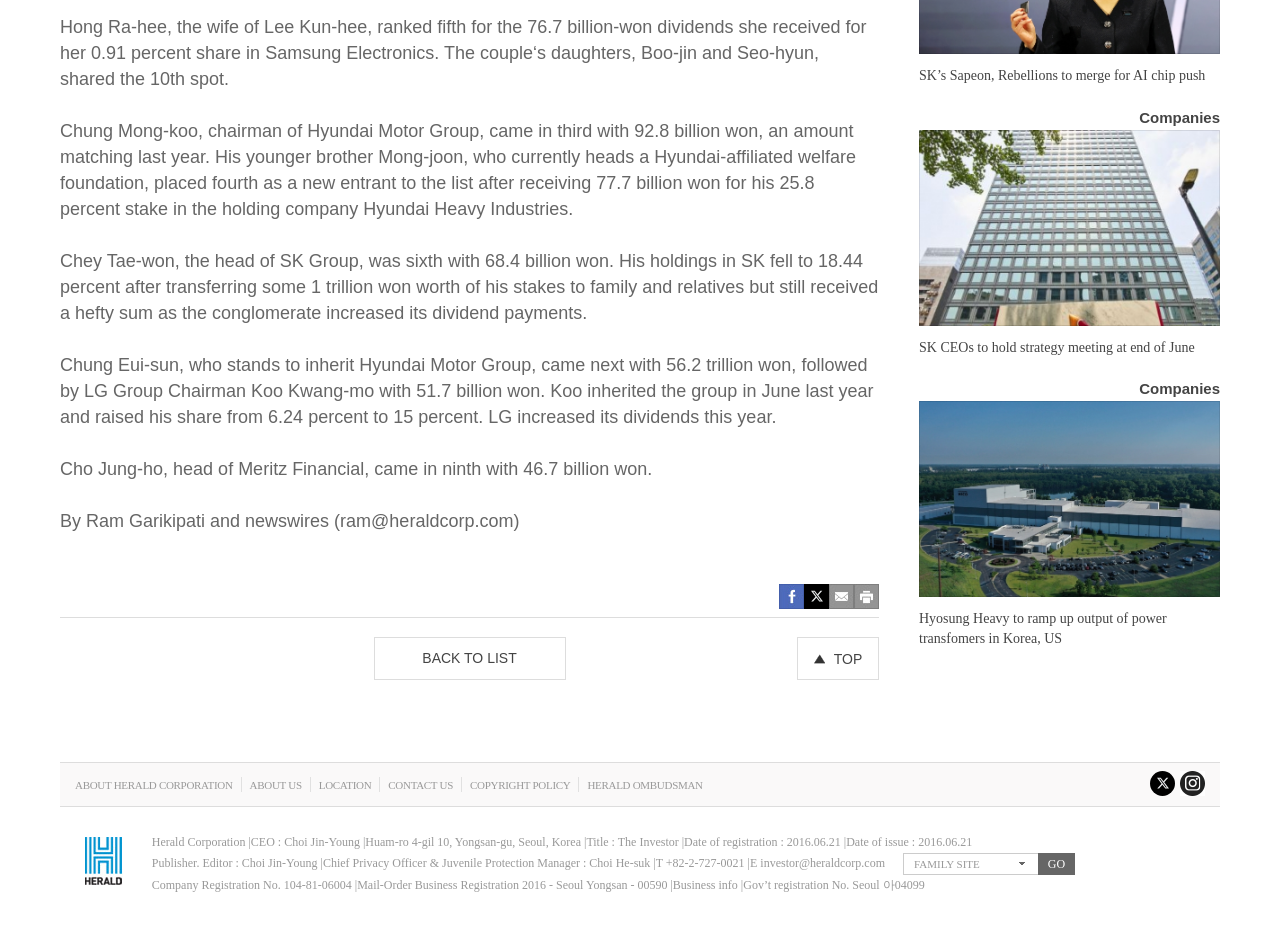Kindly provide the bounding box coordinates of the section you need to click on to fulfill the given instruction: "View Herald Corporation information".

[0.119, 0.903, 0.759, 0.918]